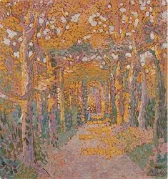What style of art is reflected in the painting?
Look at the image and respond with a single word or a short phrase.

Symbolist